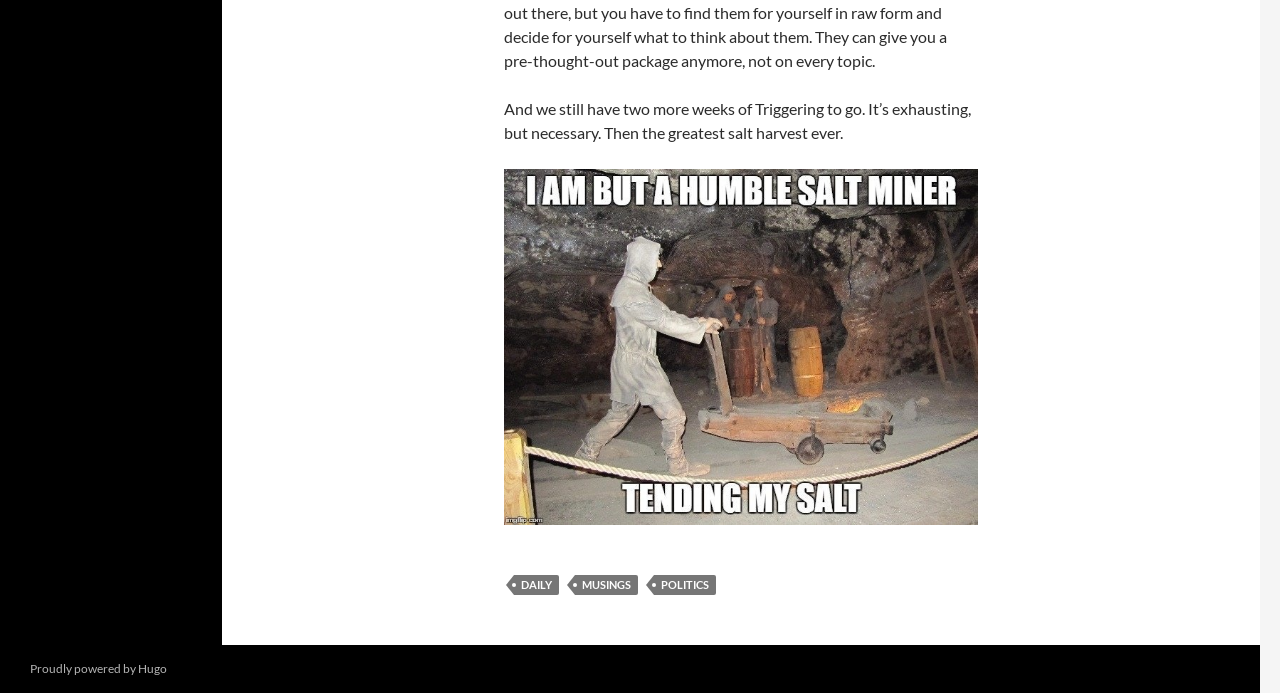How many weeks of triggering are left?
Use the image to answer the question with a single word or phrase.

Two